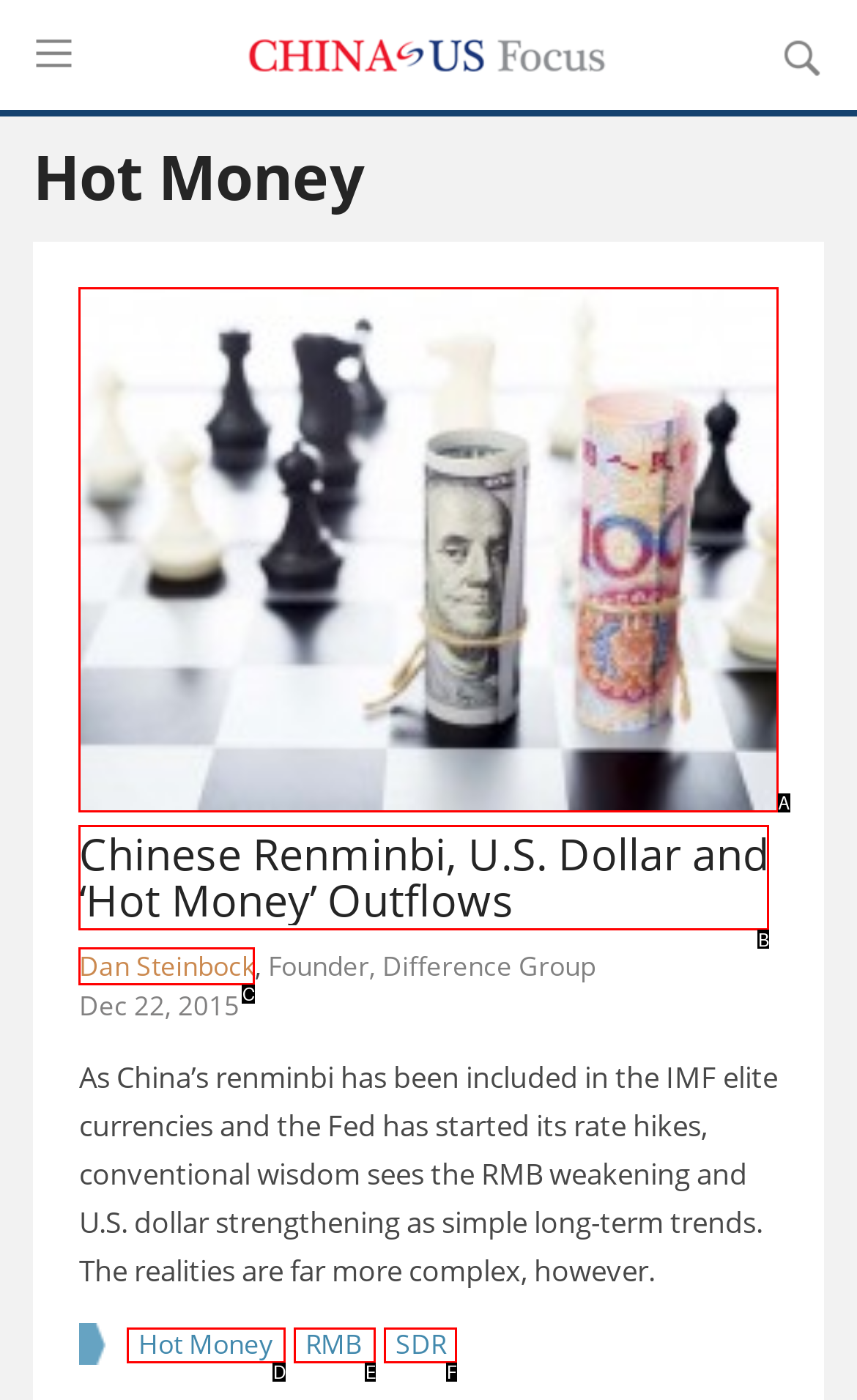Please provide the letter of the UI element that best fits the following description: Legal
Respond with the letter from the given choices only.

None